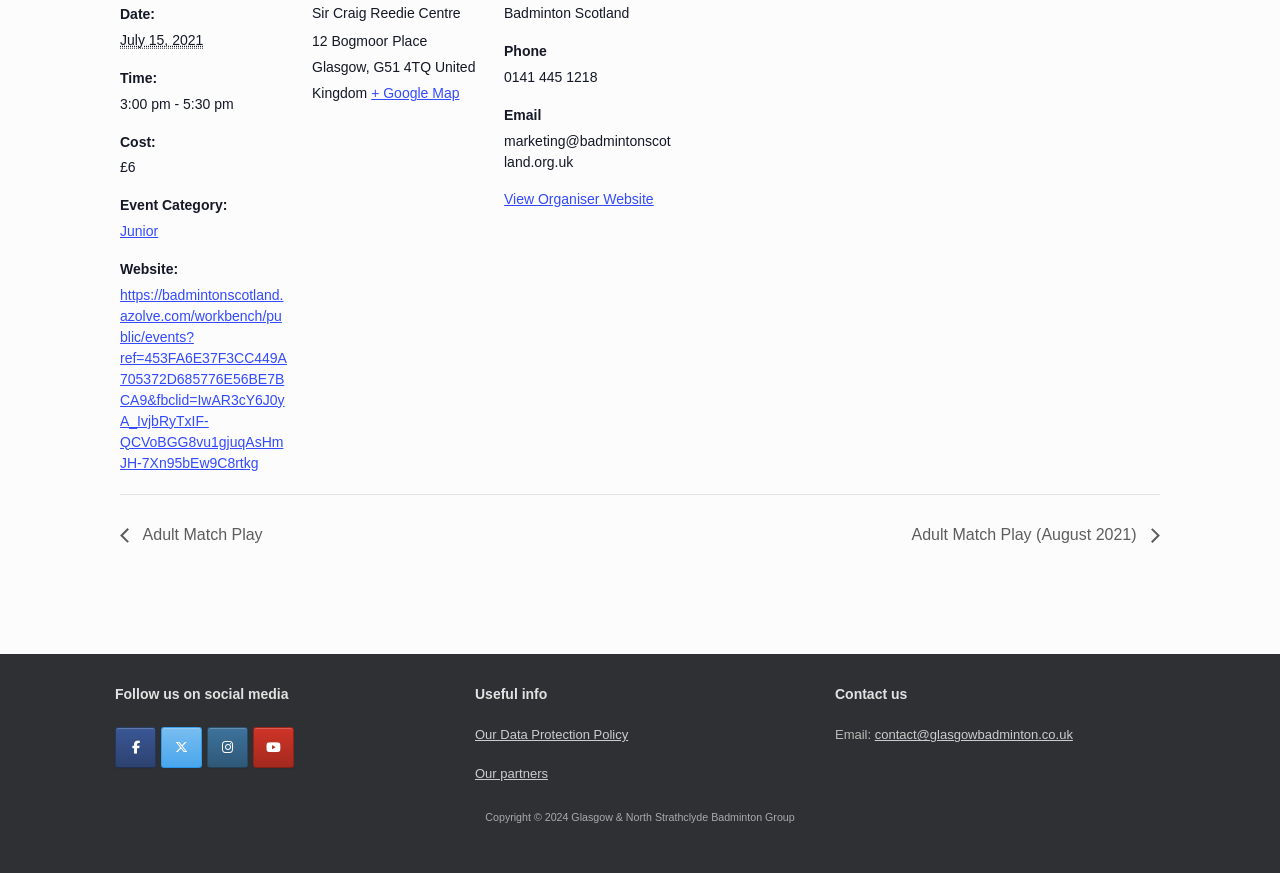Can you find the bounding box coordinates for the element to click on to achieve the instruction: "Visit the 'Recent Posts' section"?

None